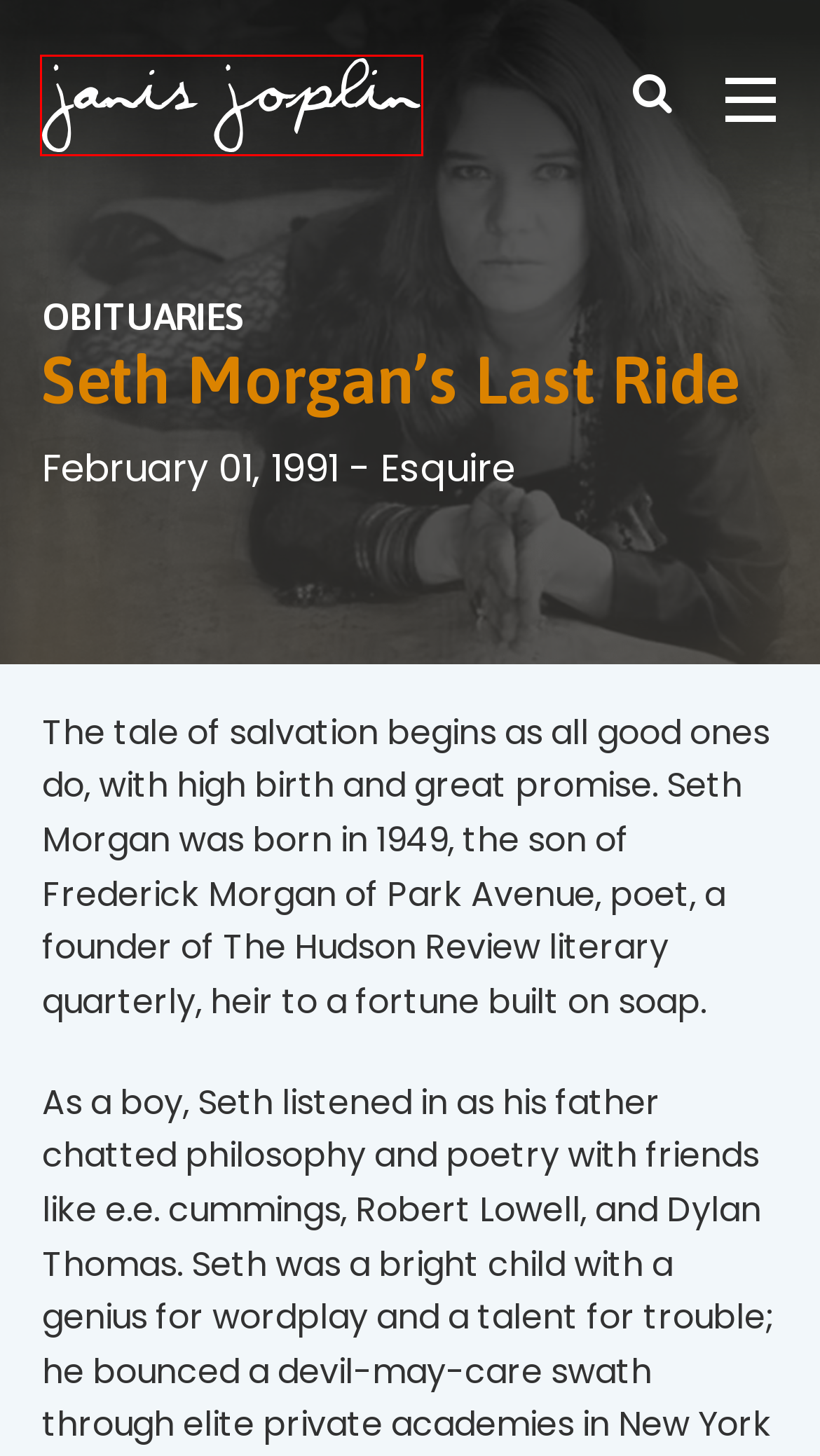You are given a screenshot of a webpage with a red rectangle bounding box around a UI element. Select the webpage description that best matches the new webpage after clicking the element in the bounding box. Here are the candidates:
A. Category: Tributes - Kozmic Blues
B. Tag: auction - Kozmic Blues
C. Tag: larkspur estate - Kozmic Blues
D. Books - Kozmic Blues
E. Kozmic Blues - Janis Joplin's Kozmic Blues
F. Tag: penelope spheeris - Kozmic Blues
G. Tag: odetta - Kozmic Blues
H. Tag: legacy - Kozmic Blues

E